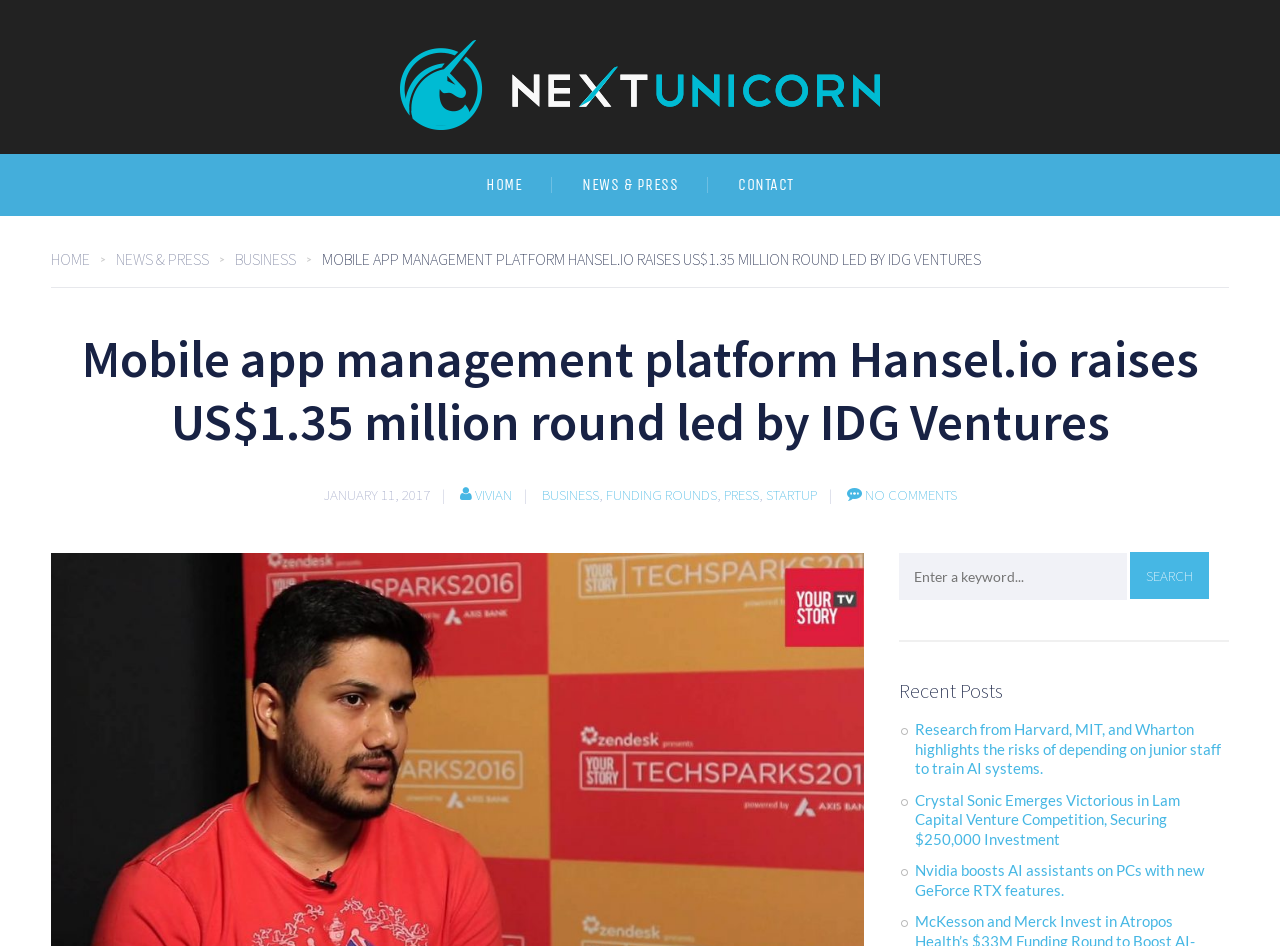Describe all the visual and textual components of the webpage comprehensively.

The webpage appears to be a news article or blog post about Hansel.io, a mobile app management platform, raising $1.35 million in funding. At the top of the page, there is a heading with the title "NextUnicorn" and an image with the same name. Below this, there are three links: "HOME", "NEWS & PRESS", and "CONTACT", which are likely navigation links.

To the left of these links, there are four more links: "HOME >", "NEWS & PRESS >", "BUSINESS >", which seem to be sub-navigation links. Below these, there is a large heading that repeats the title of the article, "Mobile app management platform Hansel.io raises US$1.35 million round led by IDG Ventures".

The article itself appears to be a short news piece, with a date "JANUARY 11, 2017" and a byline "VIVIAN". There are several links to related topics, such as "BUSINESS", "FUNDING ROUNDS", "PRESS", "STARTUP", and "NO COMMENTS". 

Below the article, there is a search box with a "Search" button to the right. Further down, there is a heading "Recent Posts" with three links to other news articles. These articles have titles such as "Research from Harvard, MIT, and Wharton highlights the risks of depending on junior staff to train AI systems", "Crystal Sonic Emerges Victorious in Lam Capital Venture Competition, Securing $250,000 Investment", and "Nvidia boosts AI assistants on PCs with new GeForce RTX features".